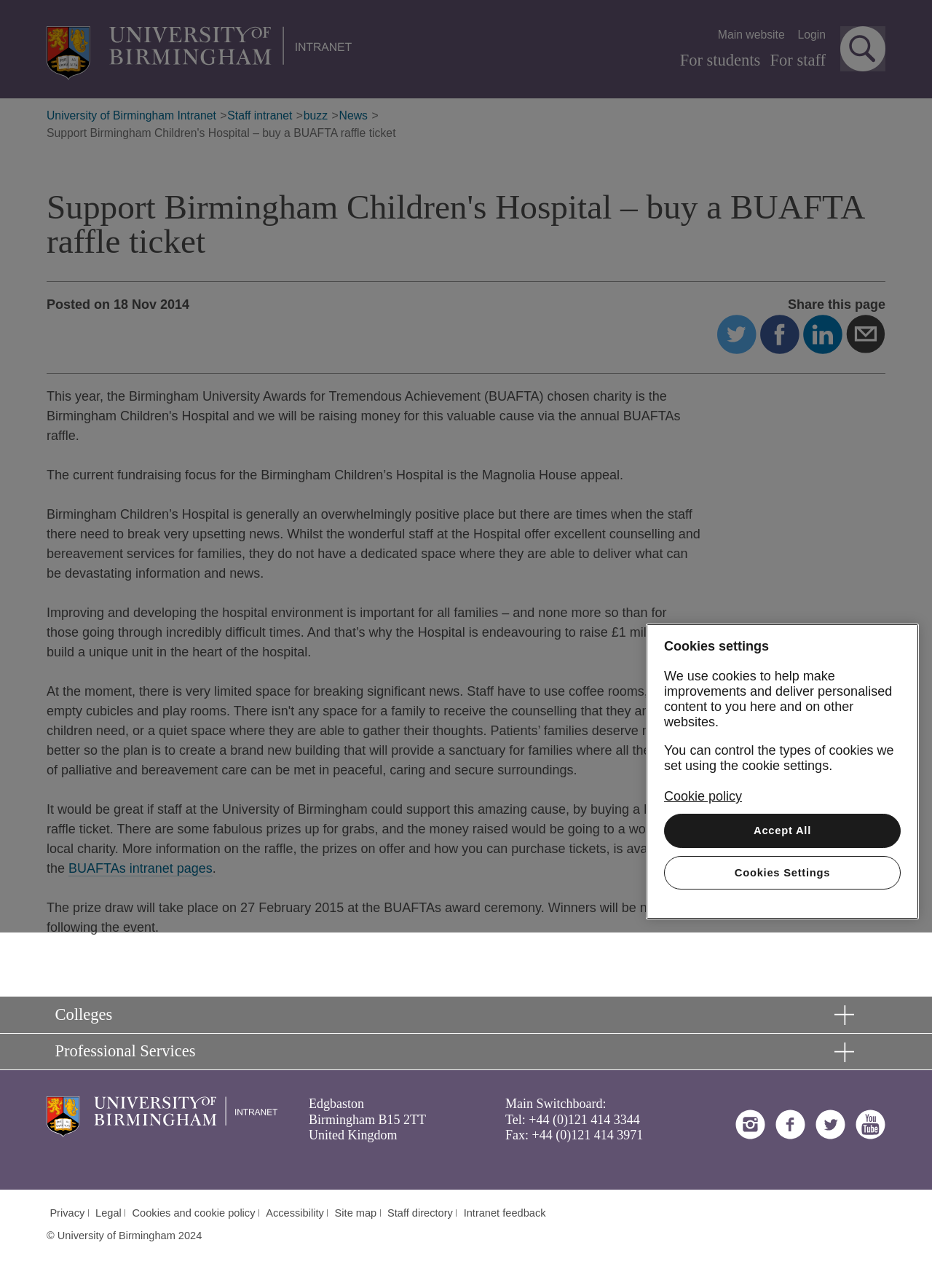Identify the bounding box coordinates for the UI element described by the following text: "For students". Provide the coordinates as four float numbers between 0 and 1, in the format [left, top, right, bottom].

[0.729, 0.037, 0.817, 0.056]